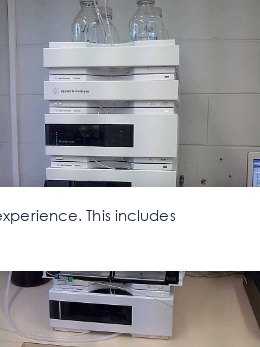Explain the details of the image you are viewing.

This image features a modern self-contained High-Performance Liquid Chromatography (HPLC) system, which is essential for high-throughput glycan screening. The setup includes multiple stacked modules equipped with various analytical components, plastic bottles likely containing solvents, and an organized layout that reflects advanced laboratory design. This sophisticated equipment enables efficient separation, detection, and characterization of glycan samples, facilitating rapid analysis crucial for research in glycosylation and related fields. The image is accompanied by a caption that emphasizes HPLC's role in supporting high-throughput research while highlighting its integration with modern autosampling systems for enhanced efficiency.